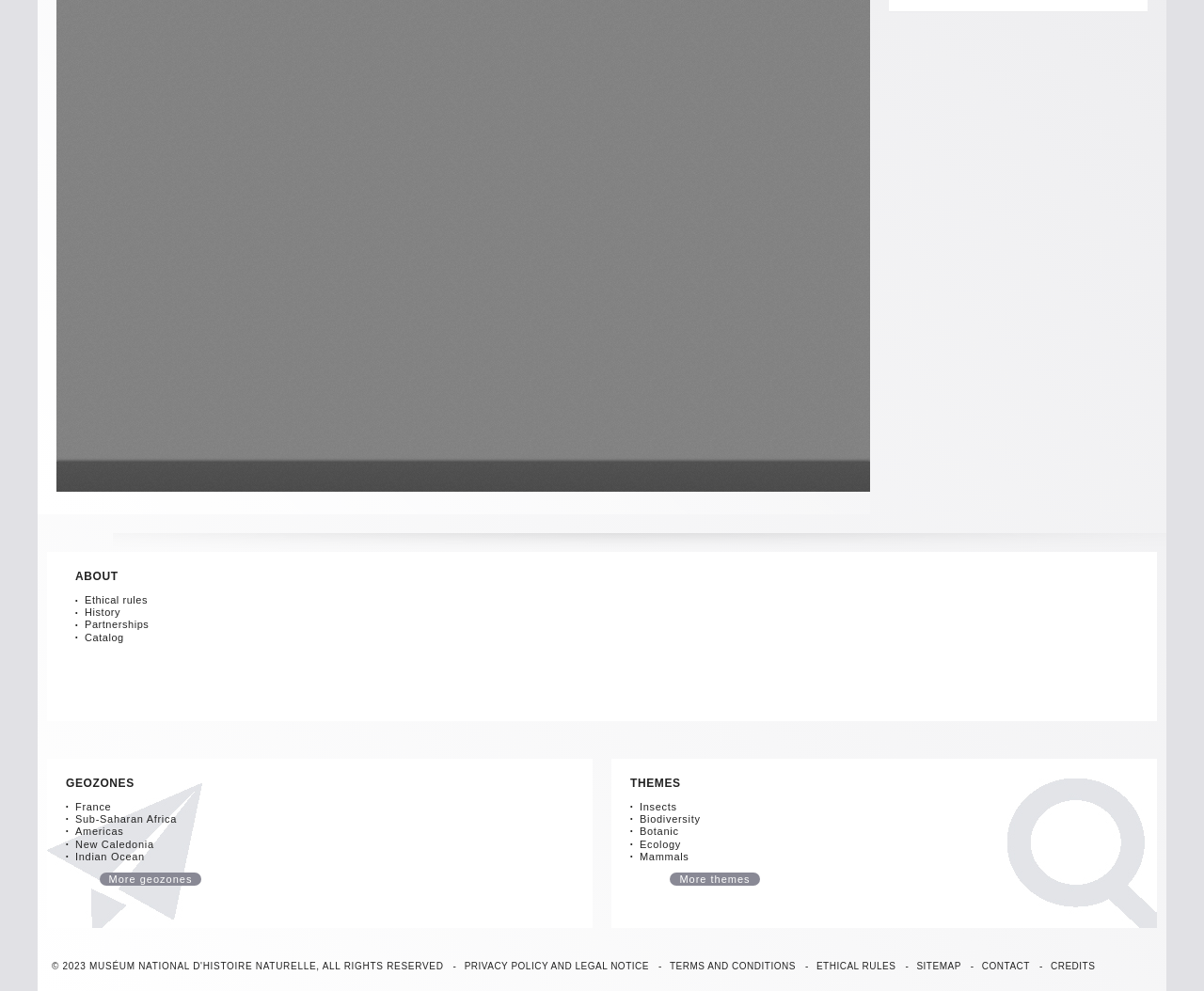Give a one-word or phrase response to the following question: What is the first geozones link?

France